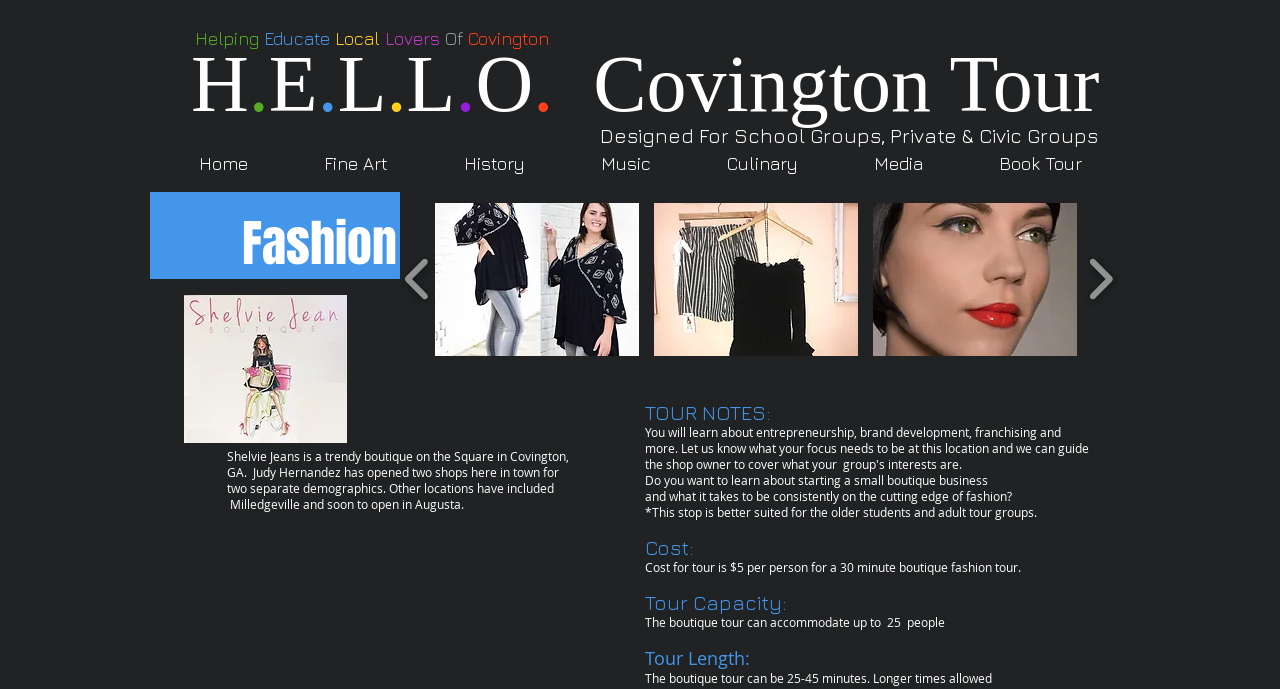Generate a thorough explanation of the webpage's elements.

The webpage is about Shelvie Jeans, a trendy boutique on the Square in Covington, GA. At the top, there is a heading "H.E.L.L.O. Covington Tour" with a link to it. Below this, there are five static text elements in a row, reading "Helping", "Educate", "Local", "Lovers", and "Of" followed by "Covington". 

To the right of these text elements, there is a heading "Designed For School Groups, Private & Civic Groups". Below this, there is a navigation menu with links to "Home", "Fine Art", "History", "Music", "Culinary", "Media", and "Book Tour". 

On the left side of the page, there is a heading "Fashion" and a region labeled "Slider gallery" which contains a play backward button, a play forward button, and three buttons with images and text "39453513_2320689061550820_18720879312088", "skirts", and "style". 

Below the navigation menu, there is a static text element describing Shelvie Jeans as a trendy boutique and its owner Judy Hernandez. 

Further down, there are several headings and static text elements providing information about the tour, including "TOUR NOTES:", "Cost:", "Tour Capacity:", and "Tour Length:". The text explains that the tour is suitable for older students and adult groups, costs $5 per person, can accommodate up to 25 people, and can last between 25-45 minutes. 

Finally, there is an image of Shelvie Jeans on the left side of the page, near the middle.